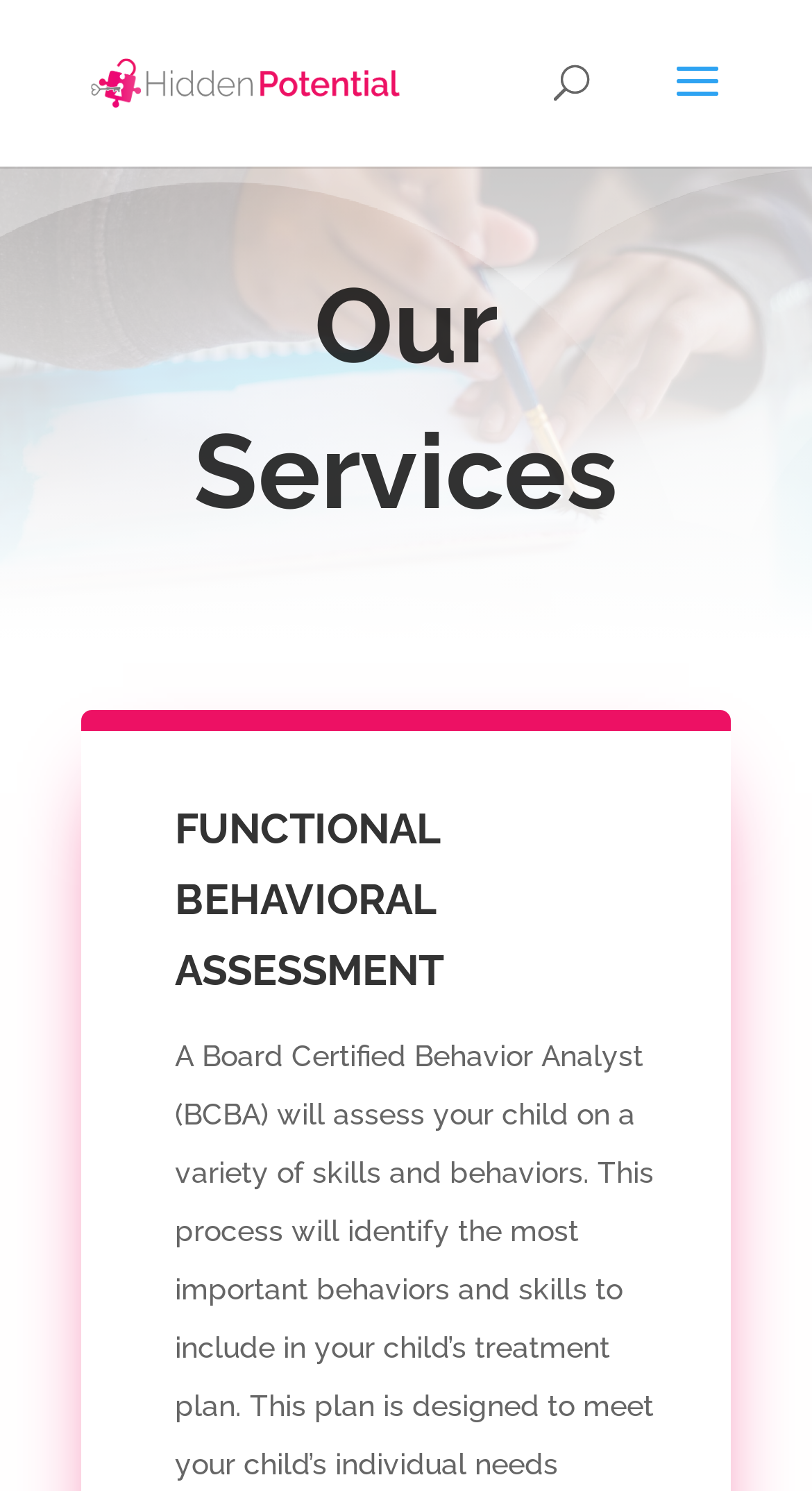Find the bounding box of the UI element described as: "alt="Hidden Potential ABA"". The bounding box coordinates should be given as four float values between 0 and 1, i.e., [left, top, right, bottom].

[0.11, 0.043, 0.51, 0.065]